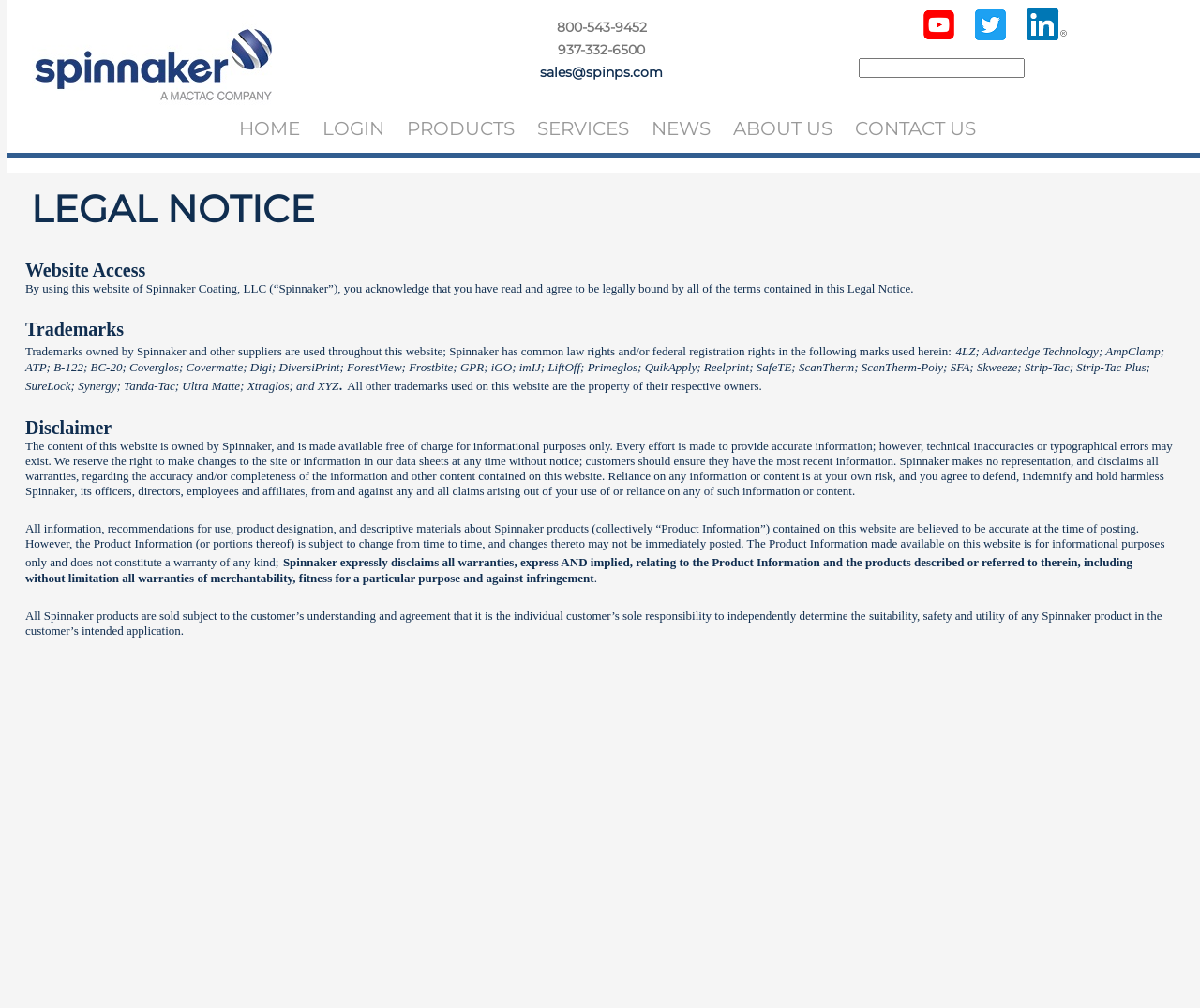Using the given element description, provide the bounding box coordinates (top-left x, top-left y, bottom-right x, bottom-right y) for the corresponding UI element in the screenshot: alt="Twitter"

[0.806, 0.034, 0.845, 0.052]